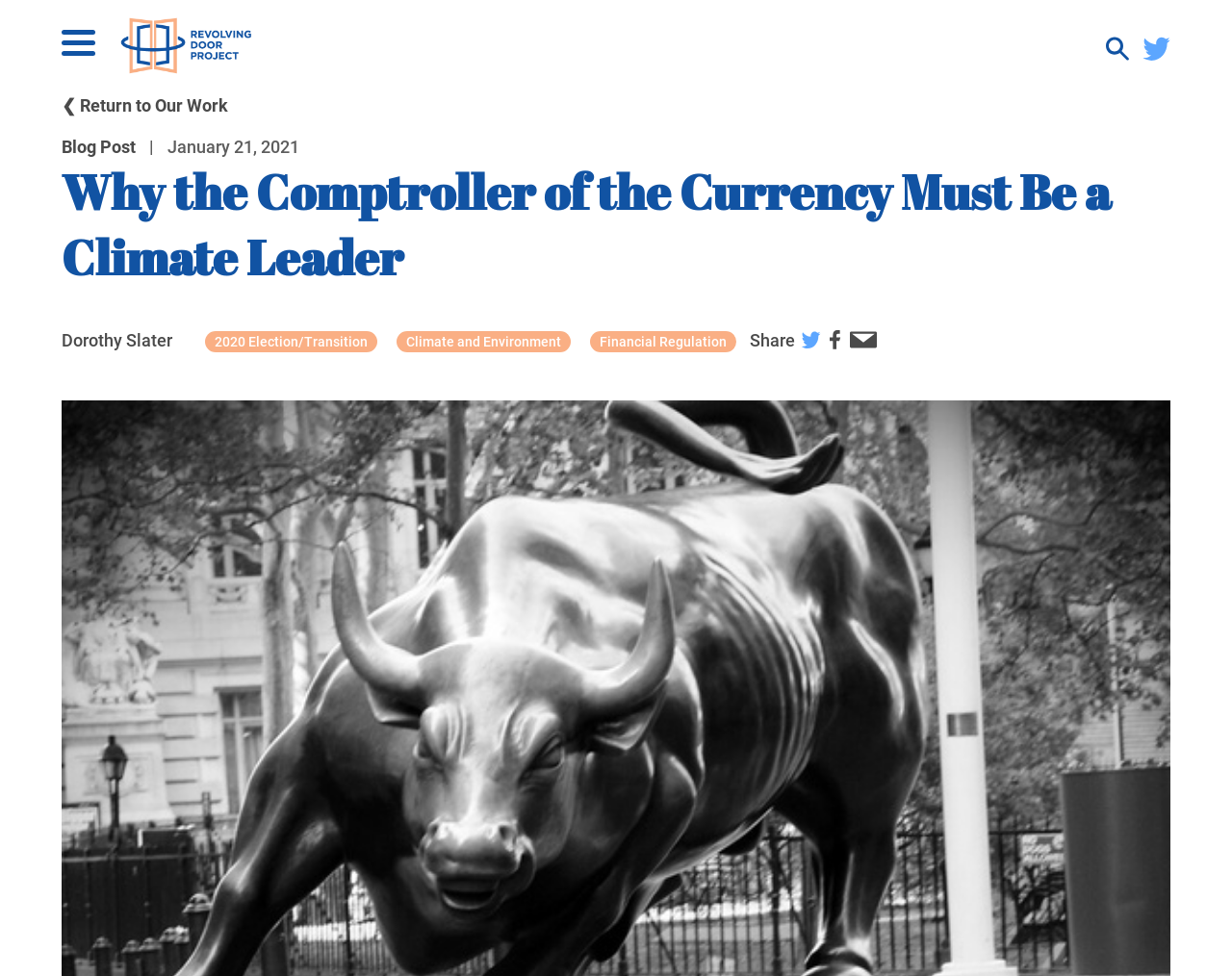Identify and extract the main heading from the webpage.

Why the Comptroller of the Currency Must Be a Climate Leader